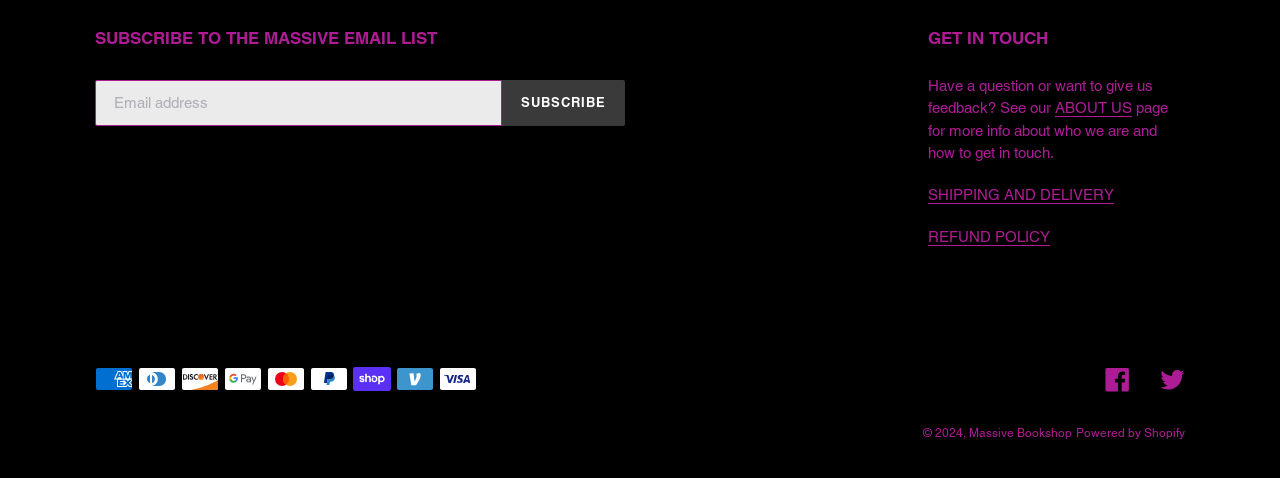What is the name of the company?
Provide a detailed answer to the question, using the image to inform your response.

The company name 'Massive Bookshop' is mentioned at the bottom of the webpage, next to the copyright symbol, indicating that it is the name of the company that owns the website.